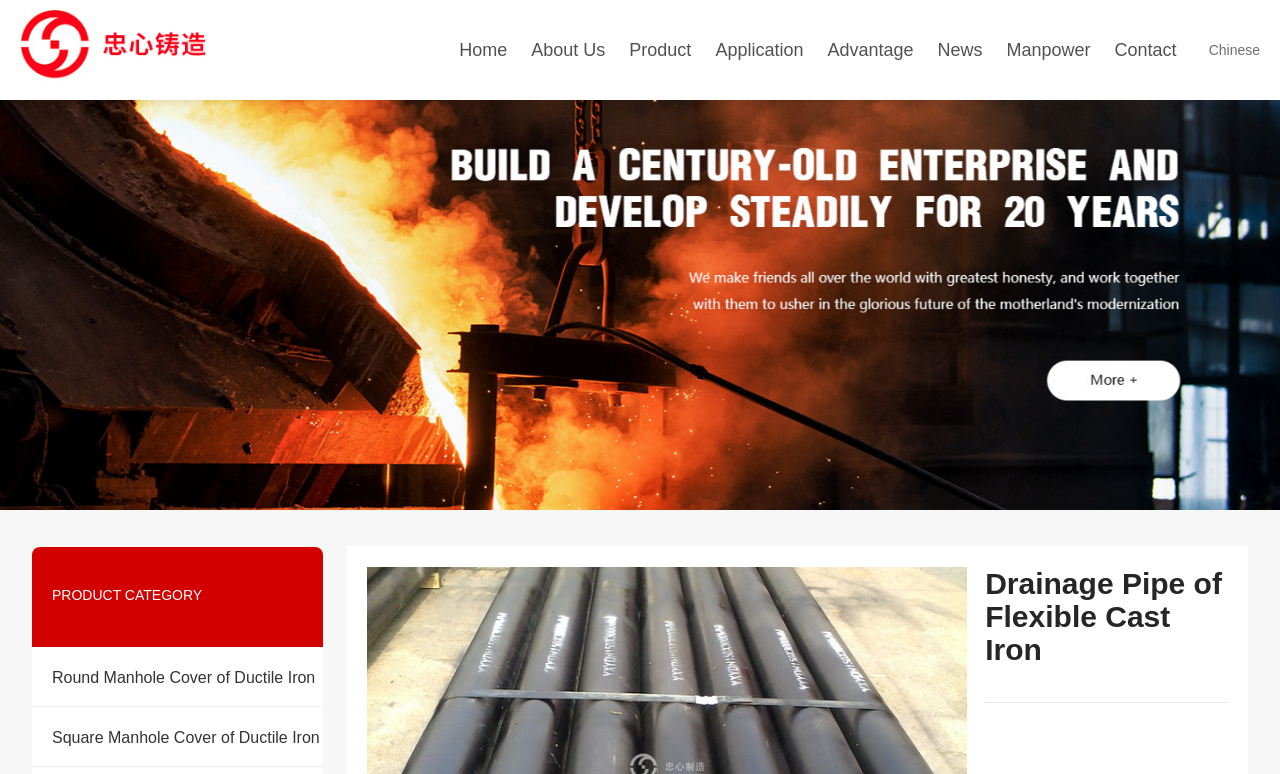Indicate the bounding box coordinates of the clickable region to achieve the following instruction: "Check the current market capitalization of ADA."

None